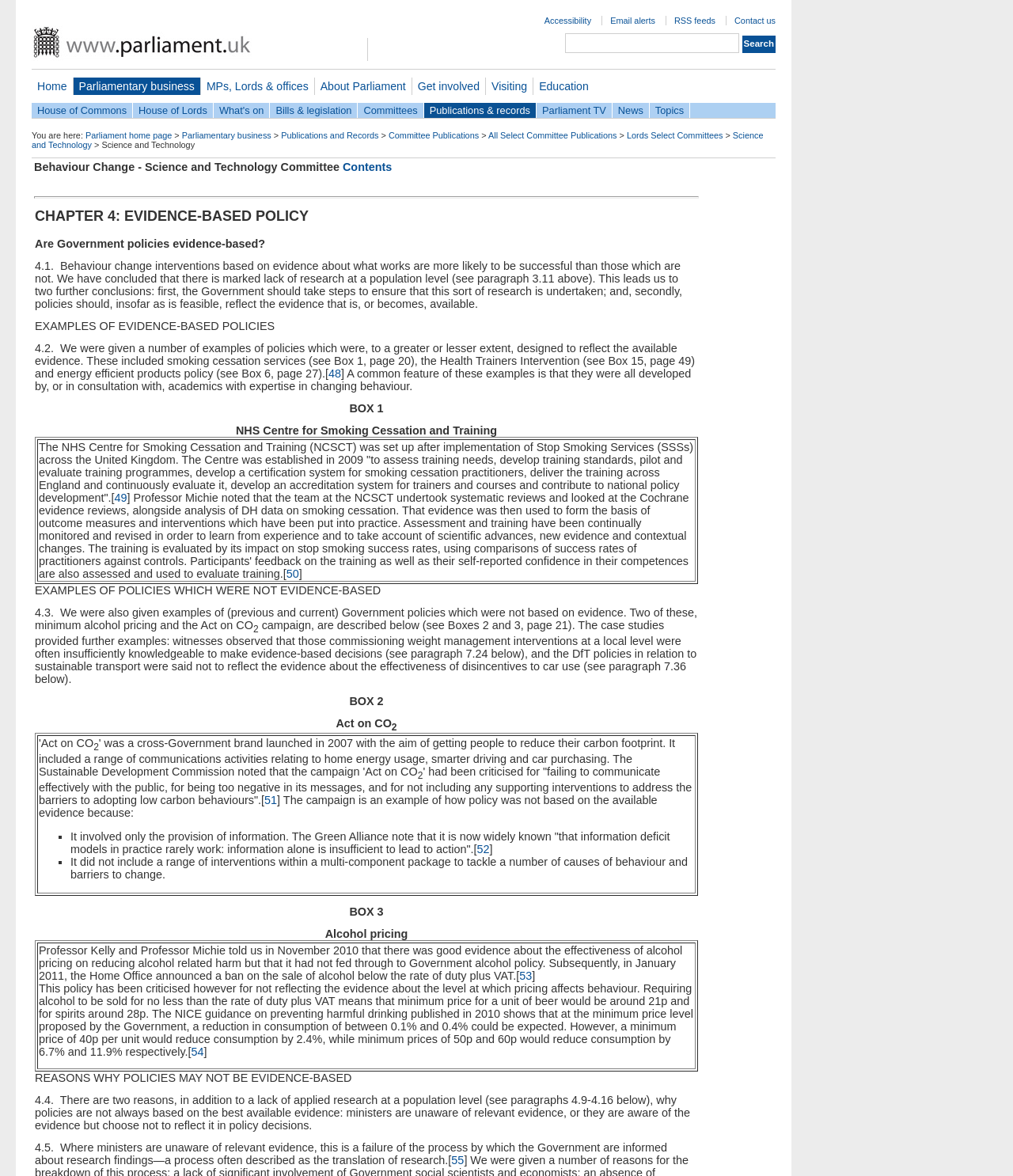What is the text of the link at the top right corner?
Based on the image, provide your answer in one word or phrase.

Accessibility